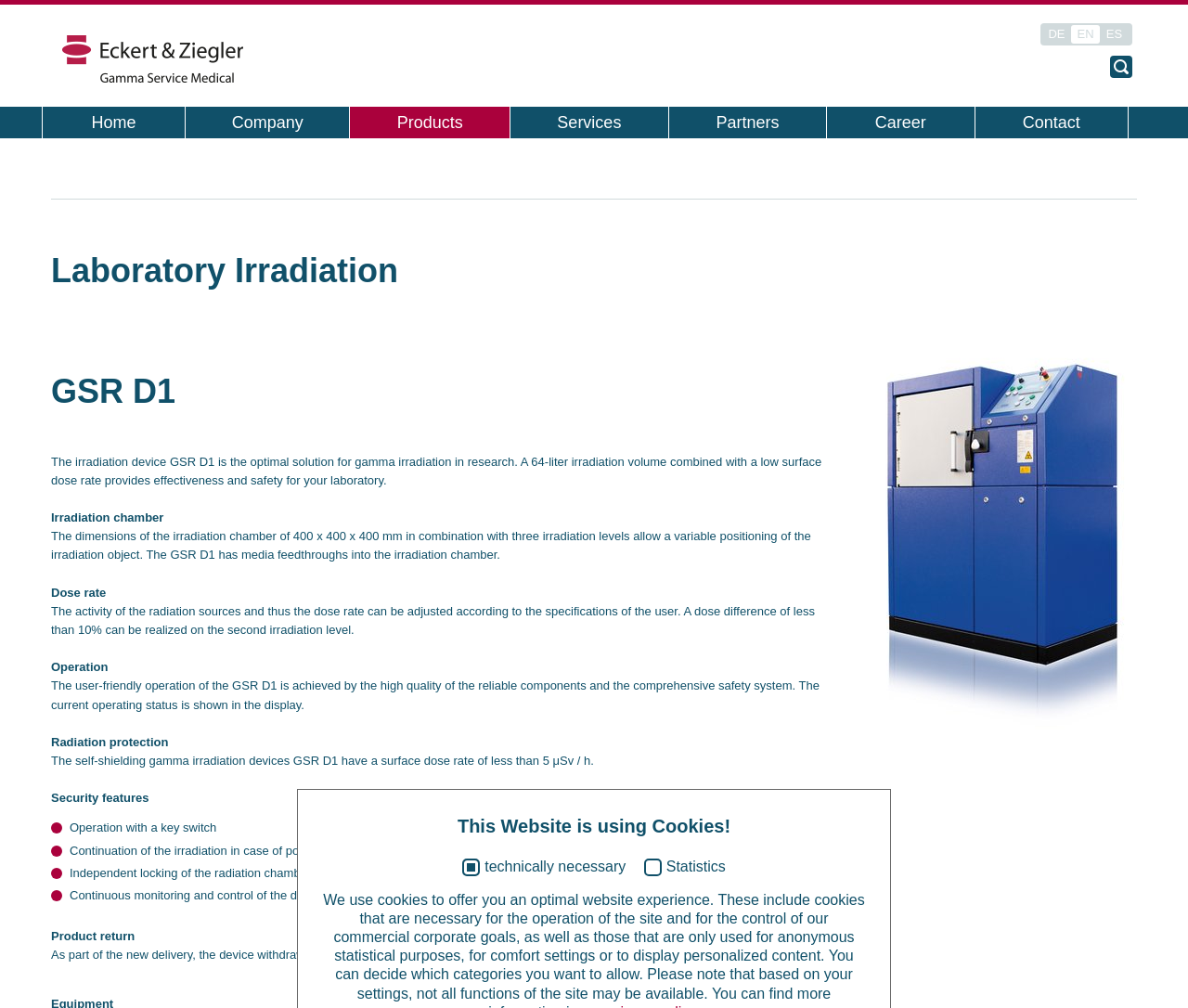What is the surface dose rate of the GSR D1 device?
Use the image to give a comprehensive and detailed response to the question.

The surface dose rate of the GSR D1 device is obtained from the StaticText 'The self-shielding gamma irradiation devices GSR D1 have a surface dose rate of less than 5 μSv / h.' which provides the safety feature of the device.